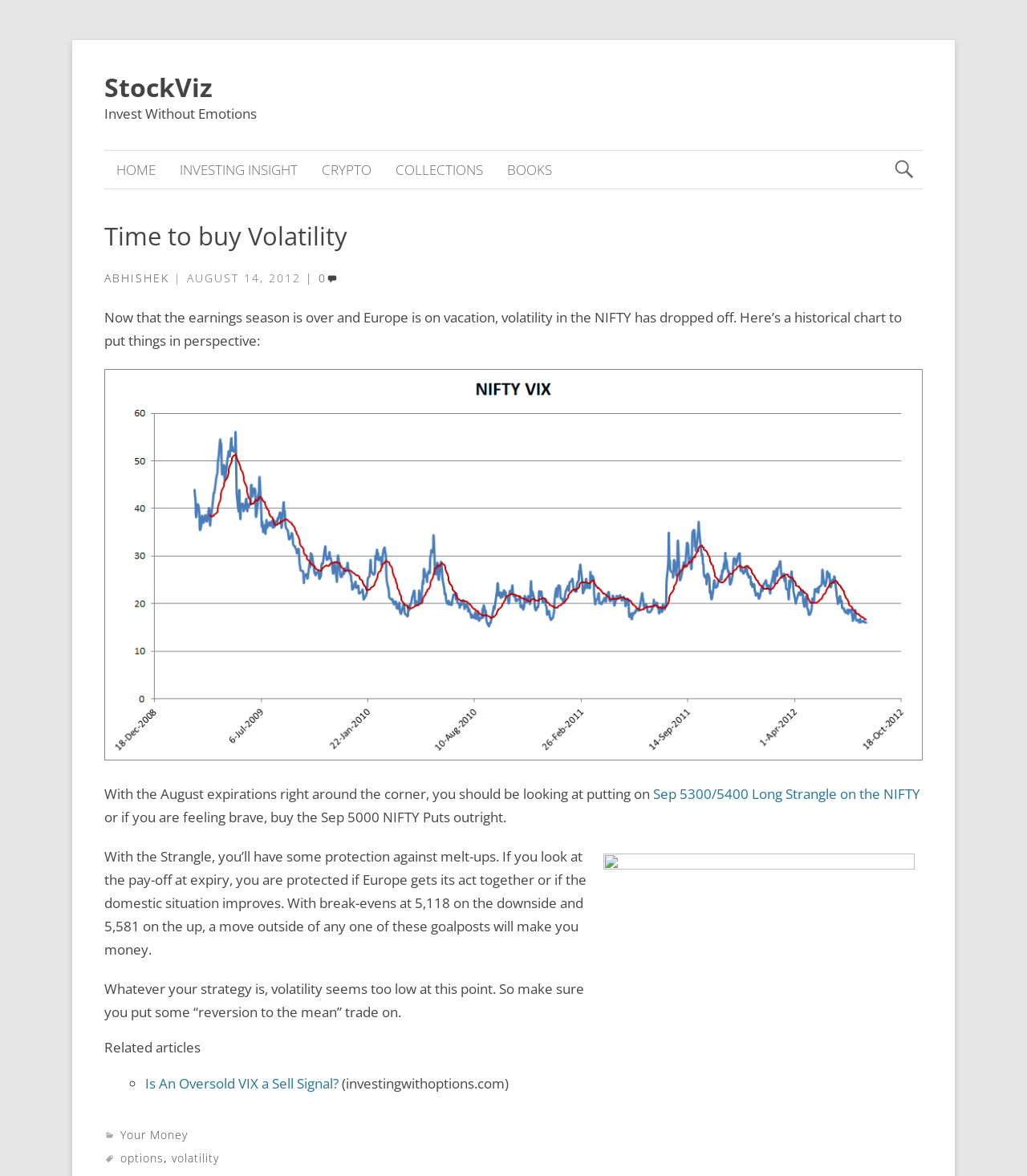What is the topic of the article?
Based on the image, answer the question with as much detail as possible.

I determined the topic of the article by reading the heading 'Time to buy Volatility' and the surrounding text, which discusses volatility in the NIFTY and provides investment advice.